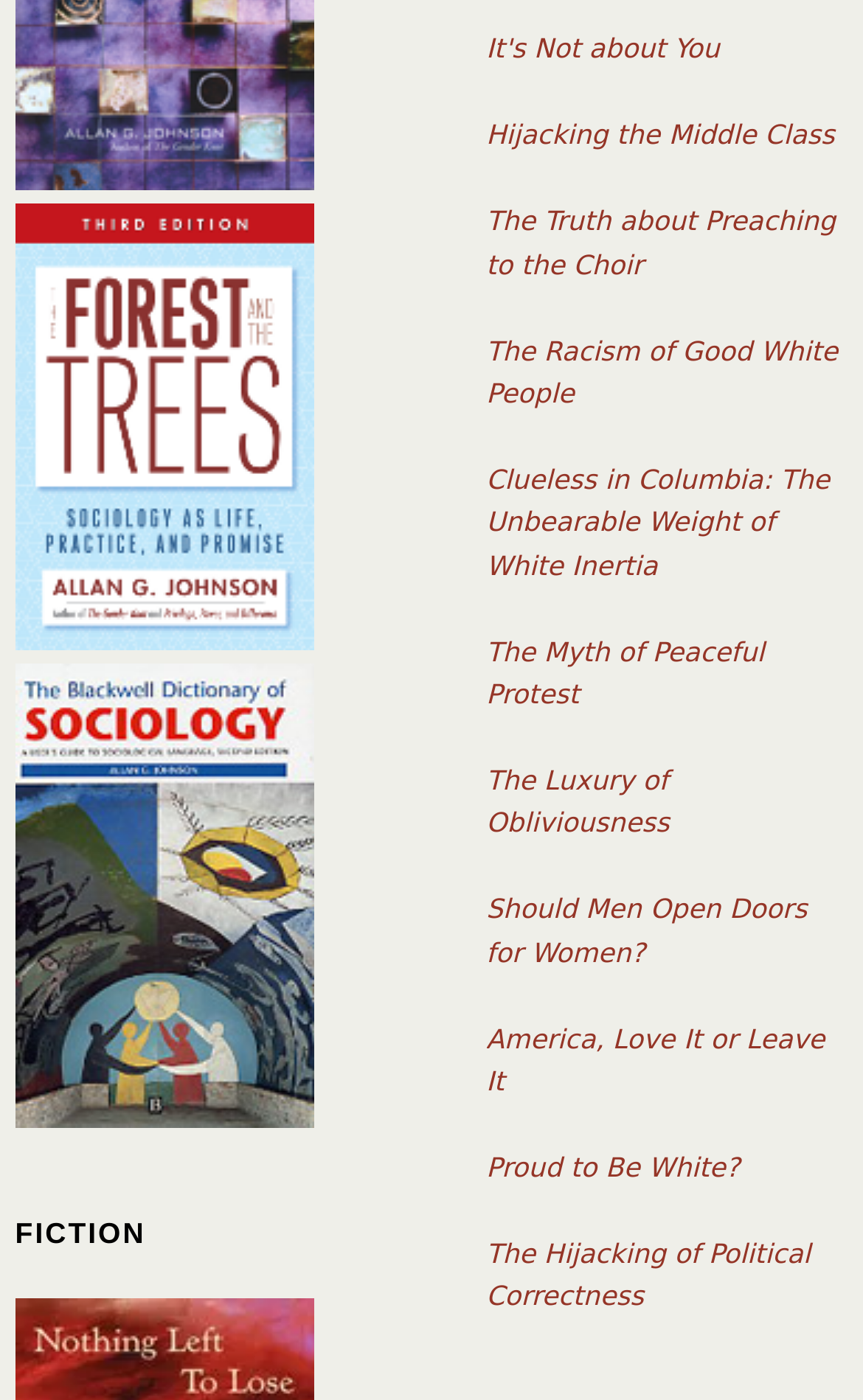Using the provided description: "Native States of Africa", find the bounding box coordinates of the corresponding UI element. The output should be four float numbers between 0 and 1, in the format [left, top, right, bottom].

None